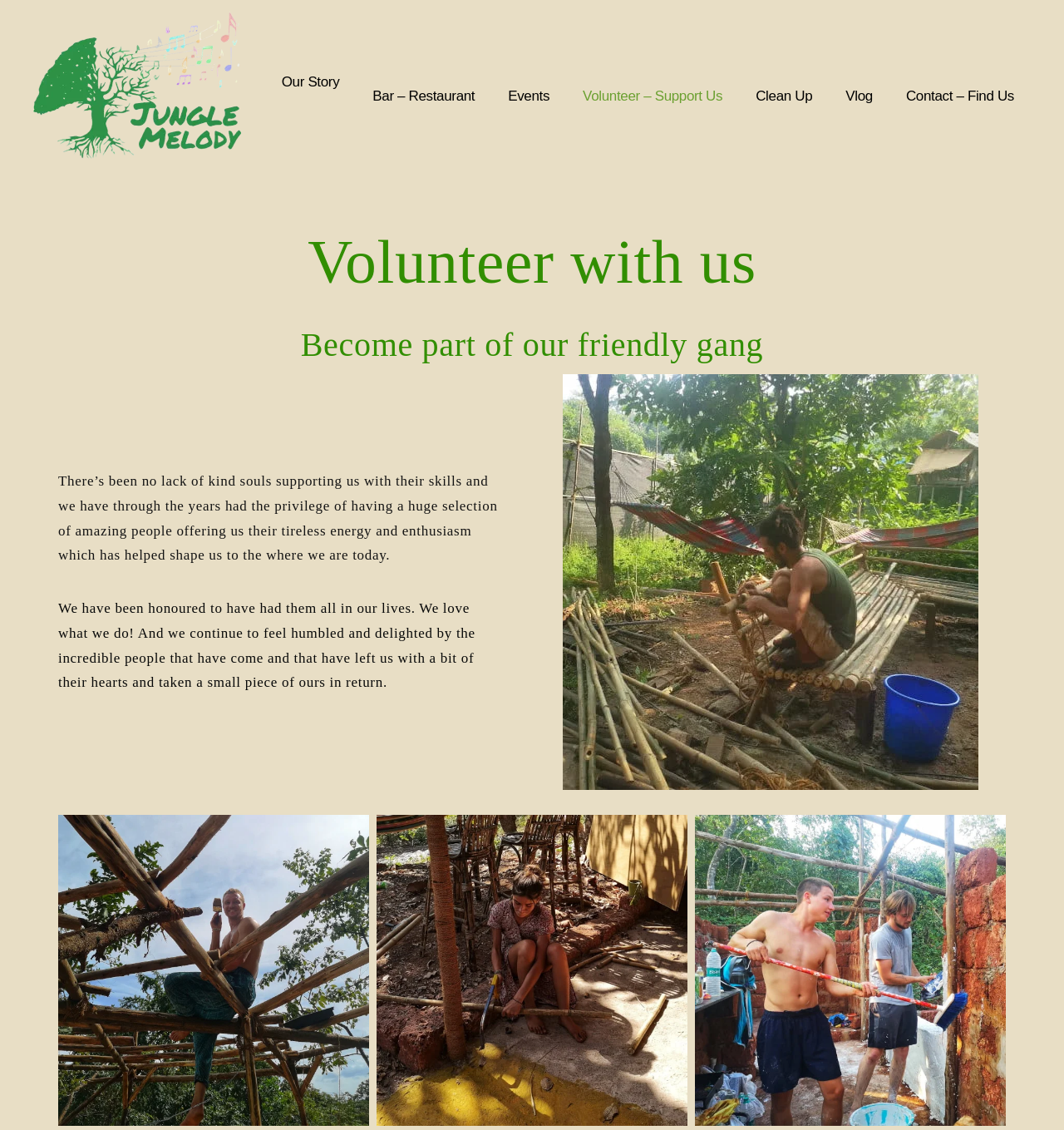Answer this question using a single word or a brief phrase:
How many figures are in the webpage?

4